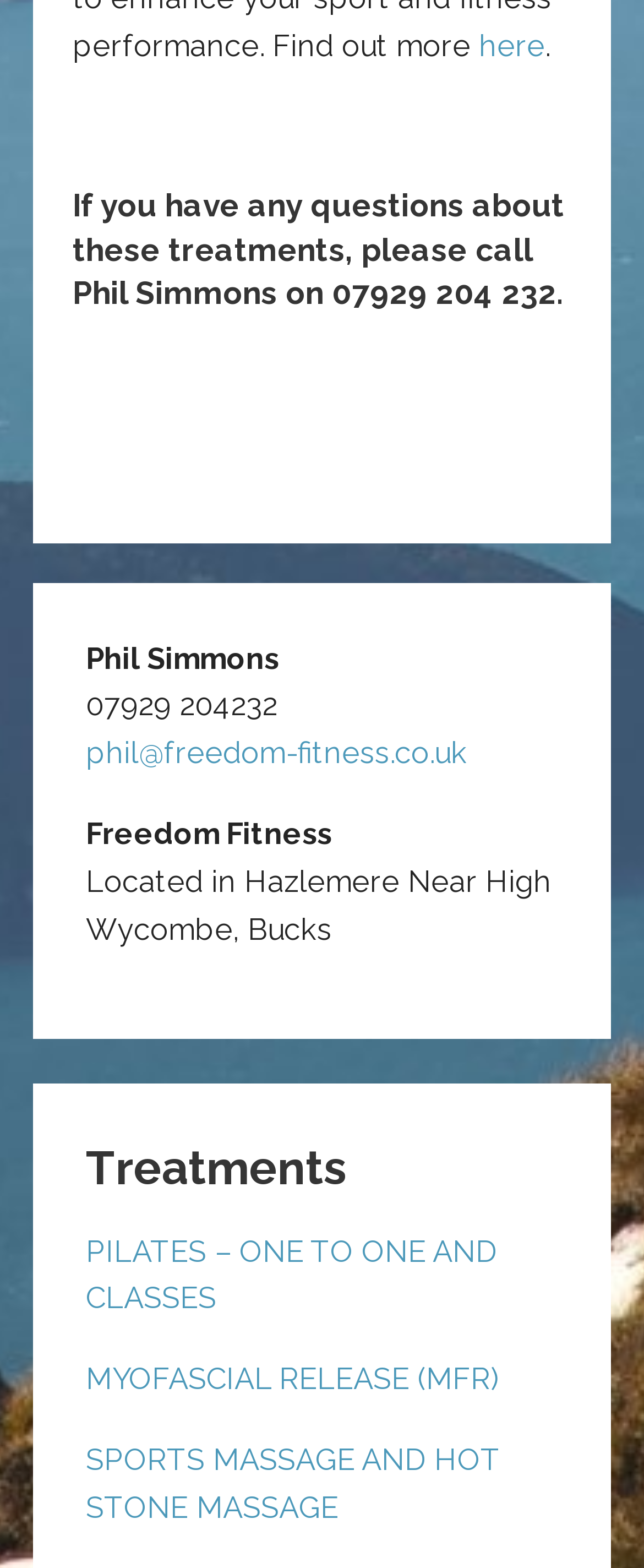Please respond to the question with a concise word or phrase:
How many treatment options are listed on the webpage?

3